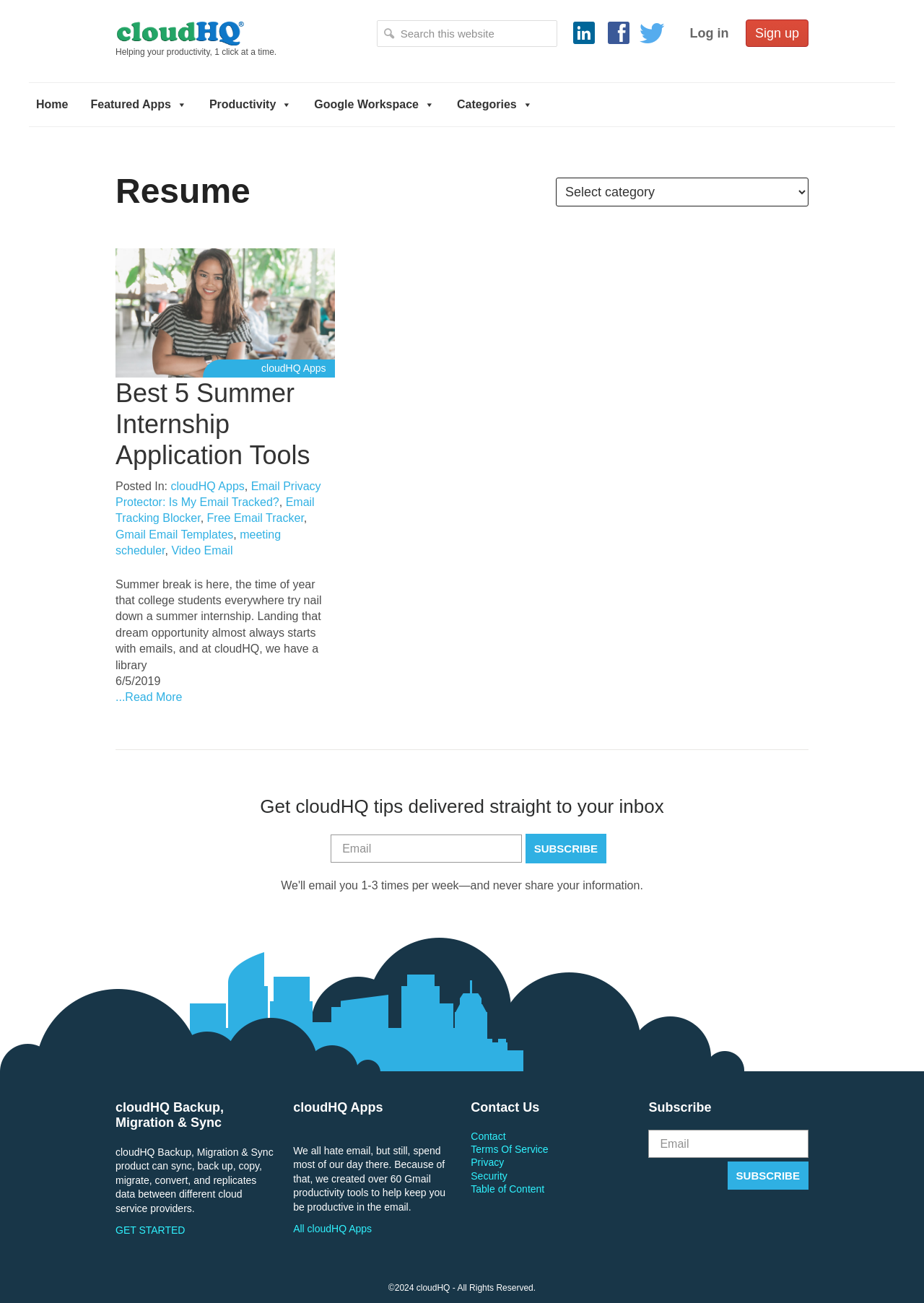Please reply to the following question using a single word or phrase: 
What is the text on the search button?

Search